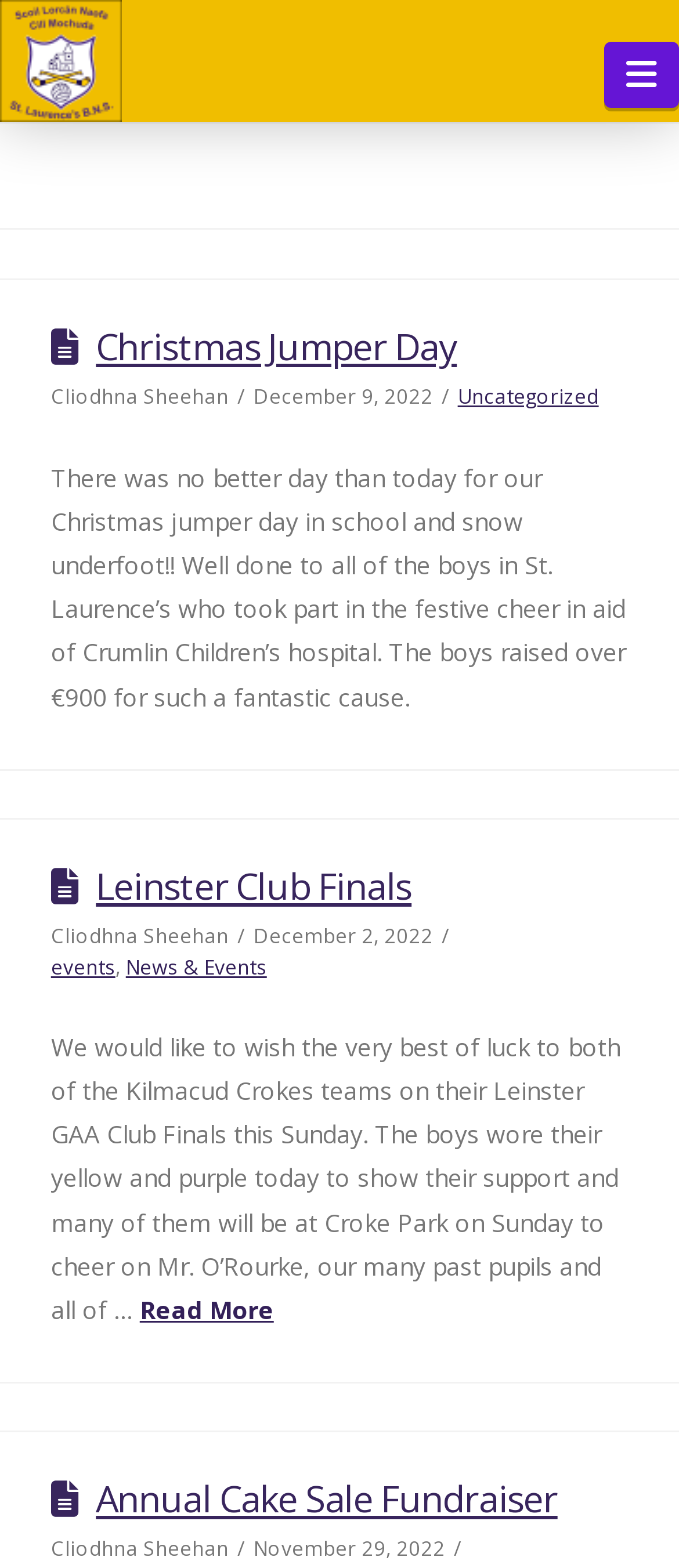Based on the image, provide a detailed and complete answer to the question: 
What is the date of the post about the Leinster Club Finals?

The date of the post can be found below the heading 'Leinster Club Finals', where it is written as 'December 2, 2022'. This indicates that the post was published on this date.